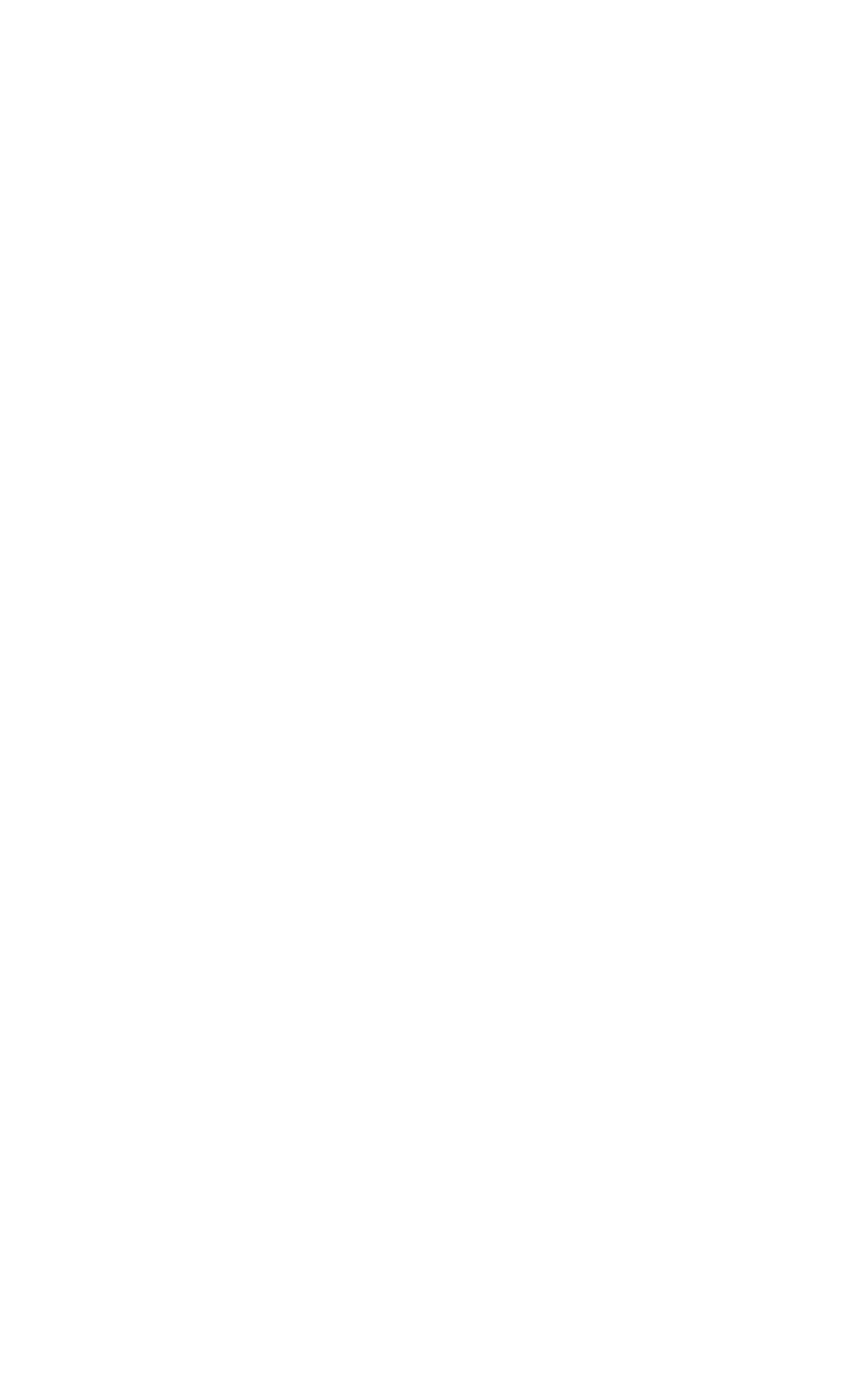Locate the bounding box coordinates of the element to click to perform the following action: 'View the article about Worker’s Comp Hearings and Appeals'. The coordinates should be given as four float values between 0 and 1, in the form of [left, top, right, bottom].

None